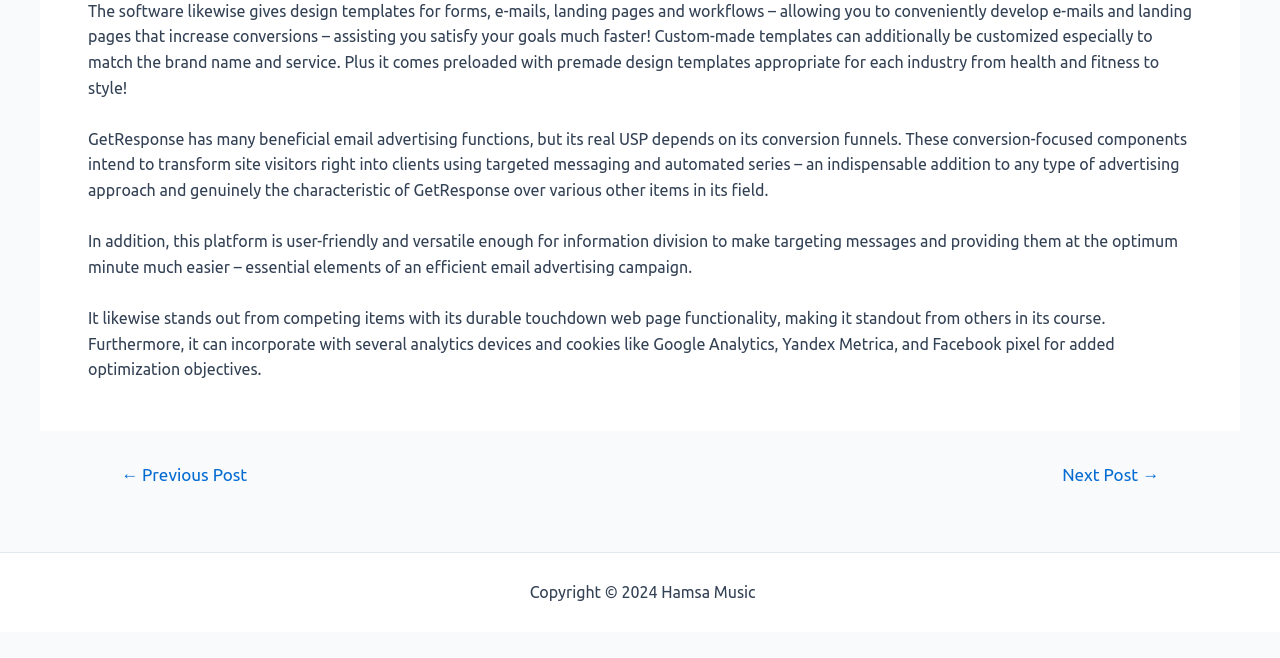Given the description "← Previous Post", provide the bounding box coordinates of the corresponding UI element.

[0.074, 0.708, 0.213, 0.734]